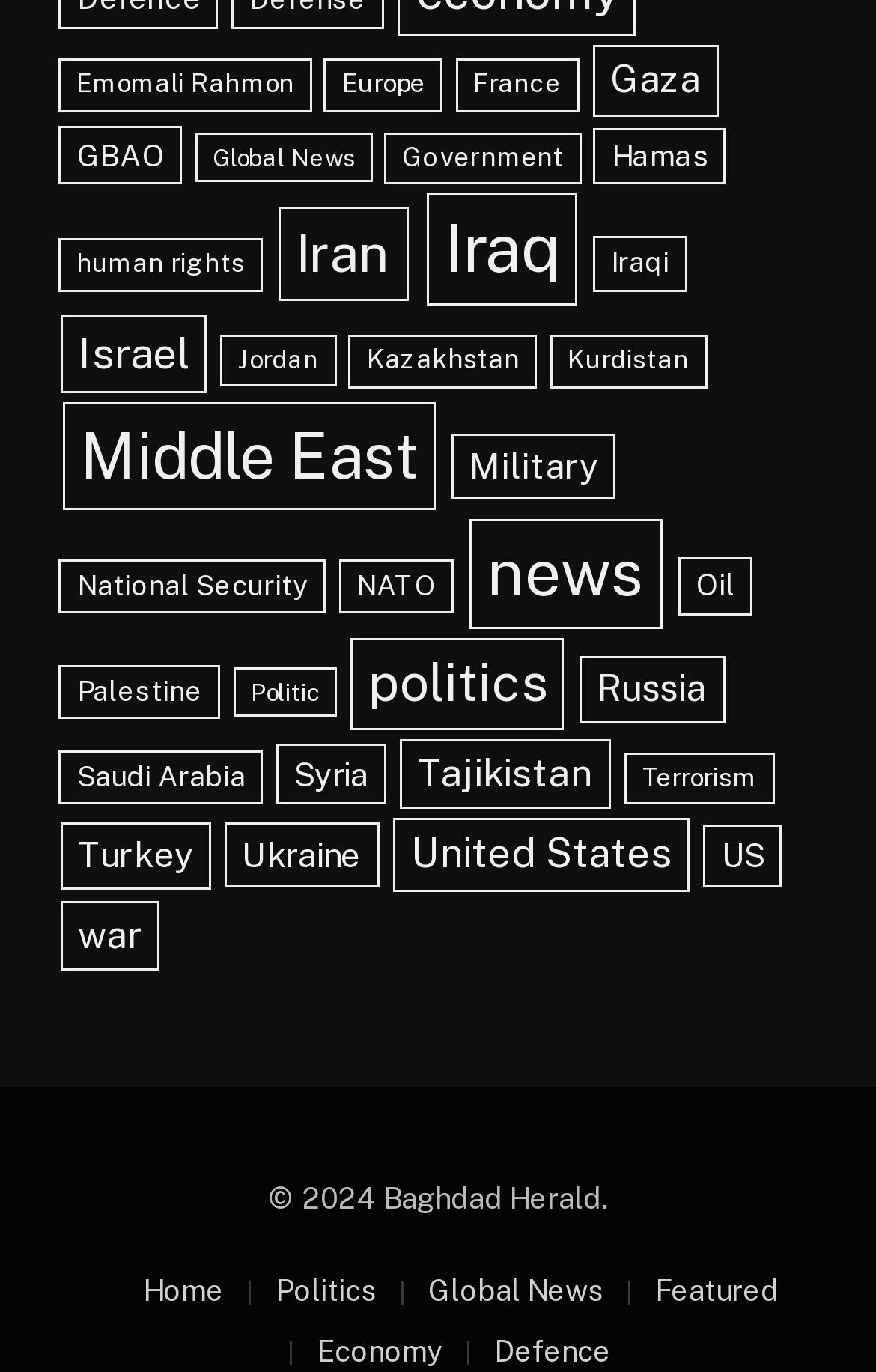Give the bounding box coordinates for the element described by: "human rights".

[0.067, 0.174, 0.3, 0.212]